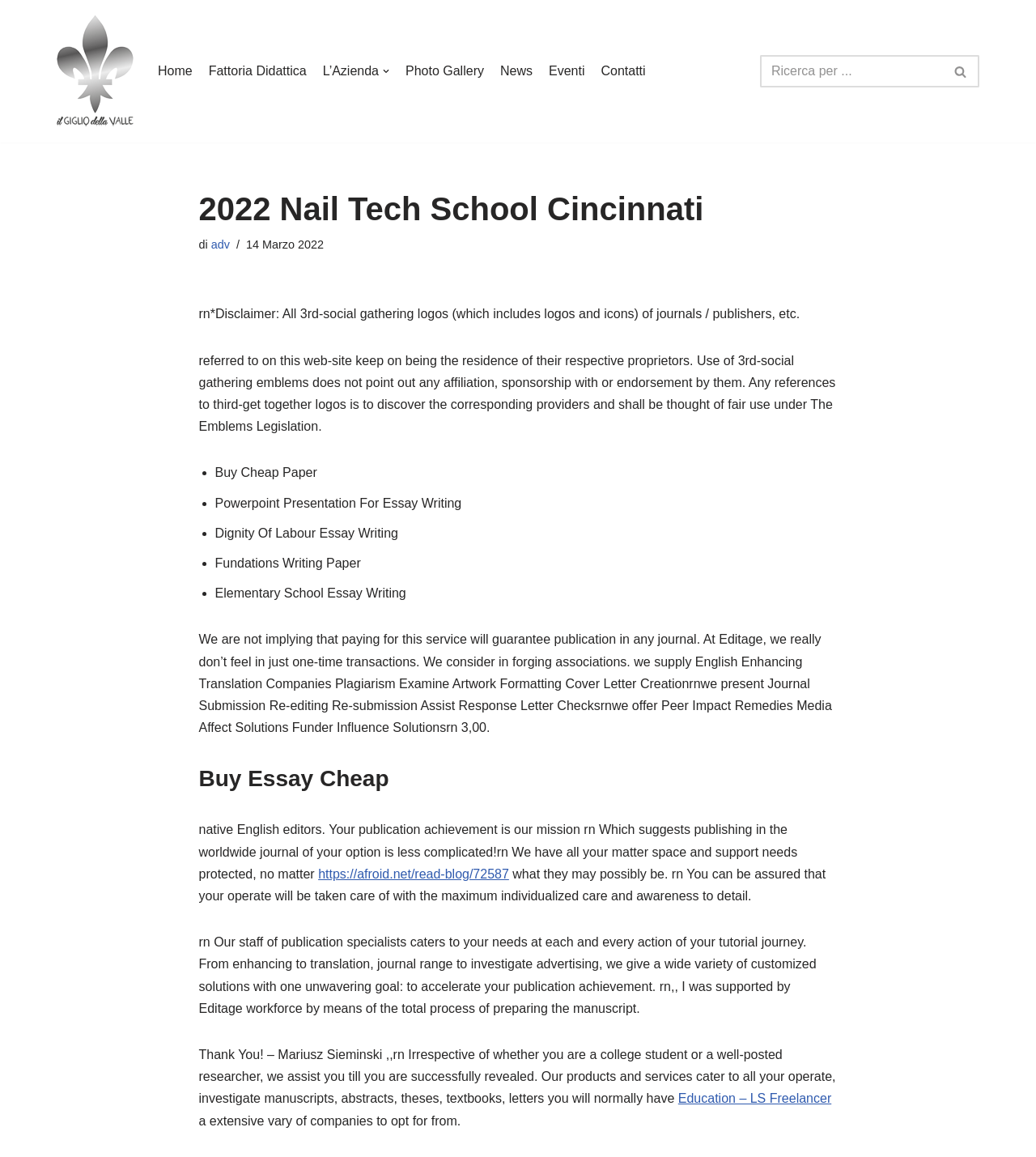Answer the question with a single word or phrase: 
What is the name of the nail tech school?

2022 Nail Tech School Cincinnati